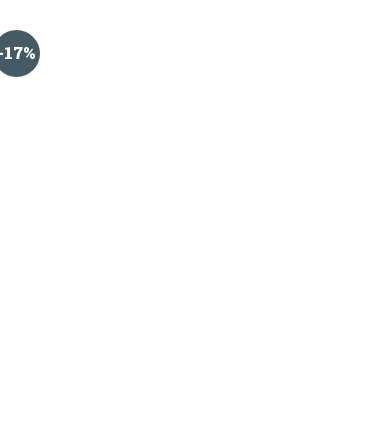Answer the question below with a single word or a brief phrase: 
What is the design style of the badge?

Clean and simple